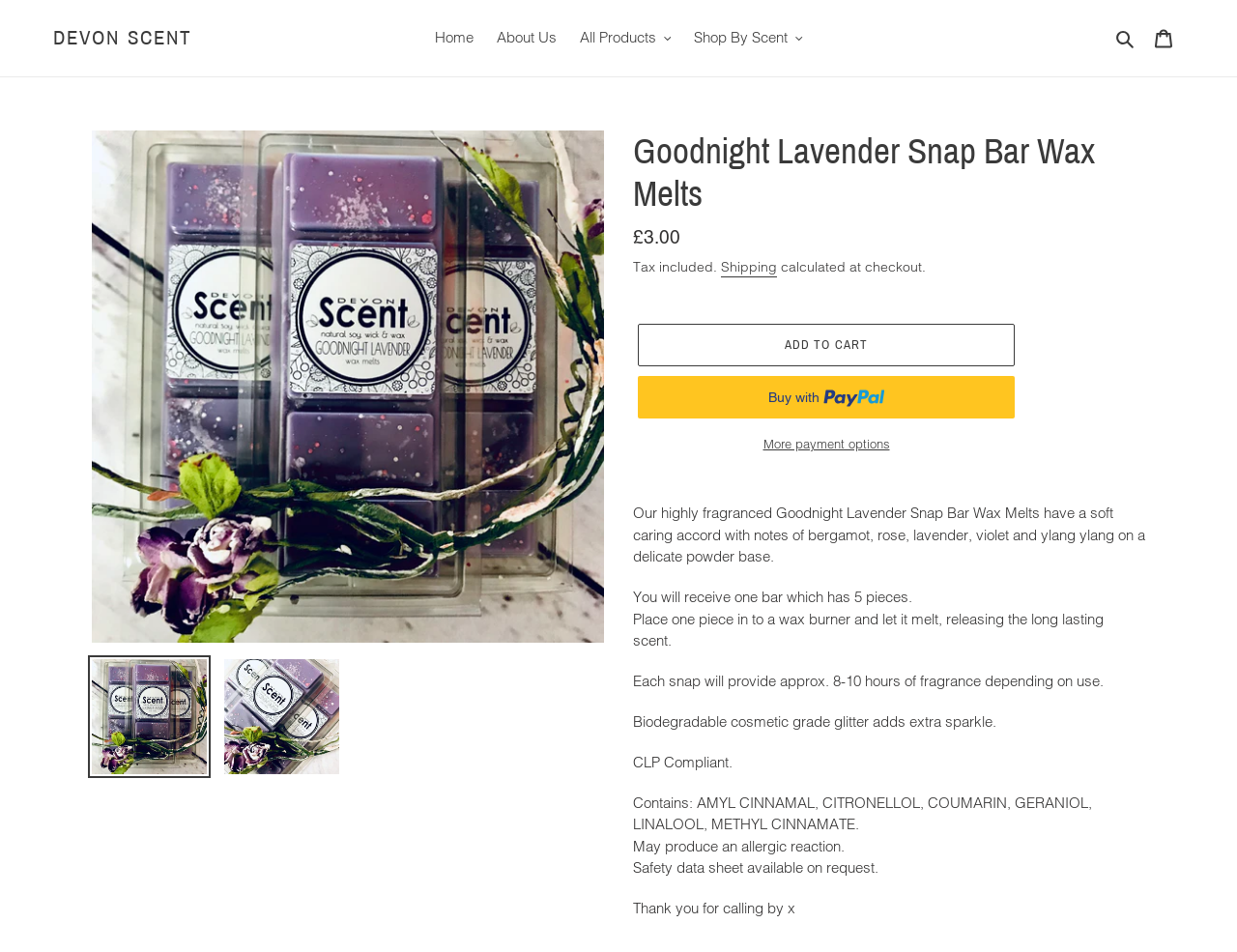Kindly determine the bounding box coordinates of the area that needs to be clicked to fulfill this instruction: "Click the 'Search' button".

[0.897, 0.027, 0.924, 0.052]